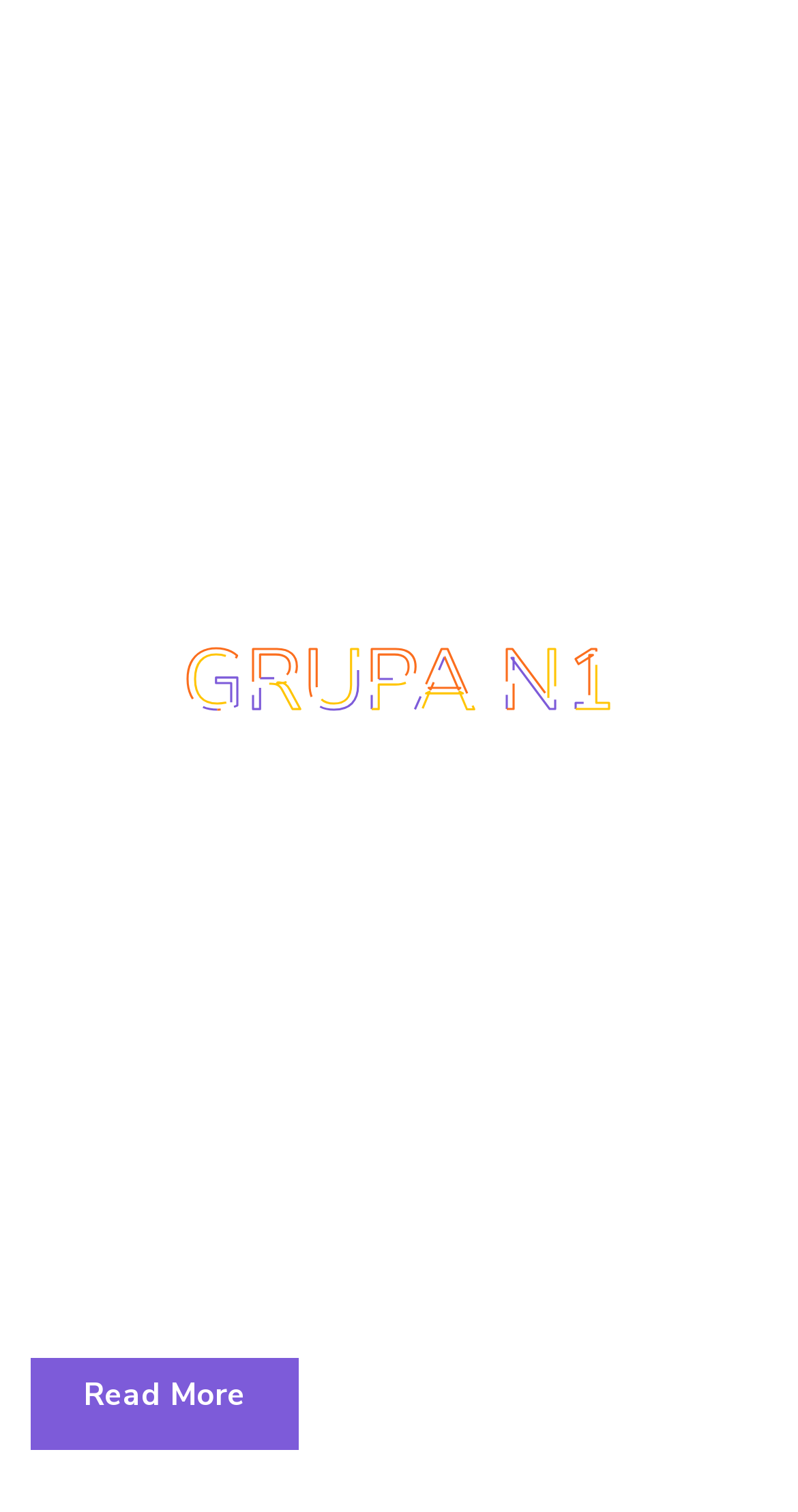Respond with a single word or phrase to the following question:
What is the link text next to 'Violet Mood'?

grupan1